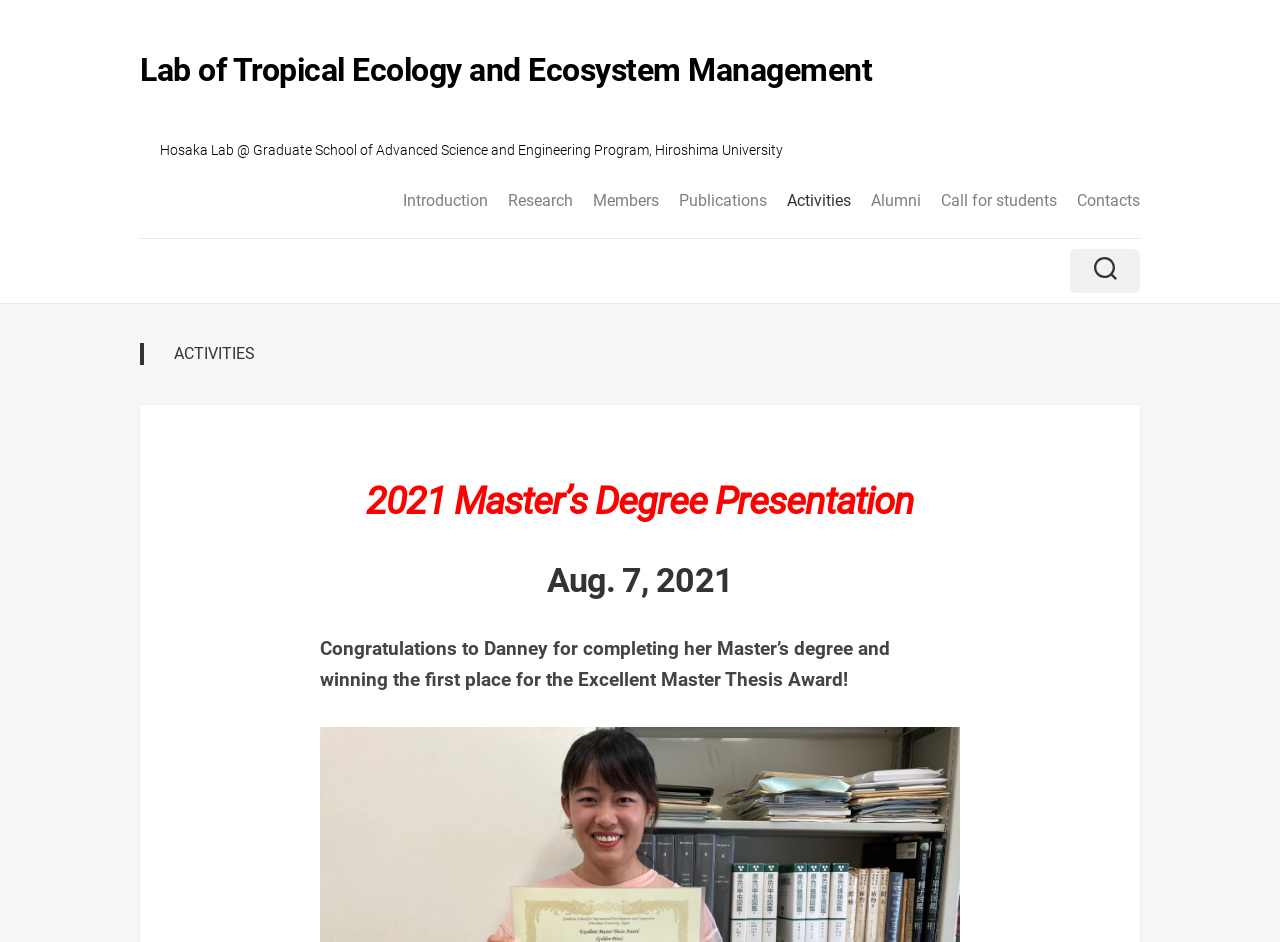Pinpoint the bounding box coordinates of the clickable element to carry out the following instruction: "go to introduction page."

[0.315, 0.202, 0.381, 0.223]